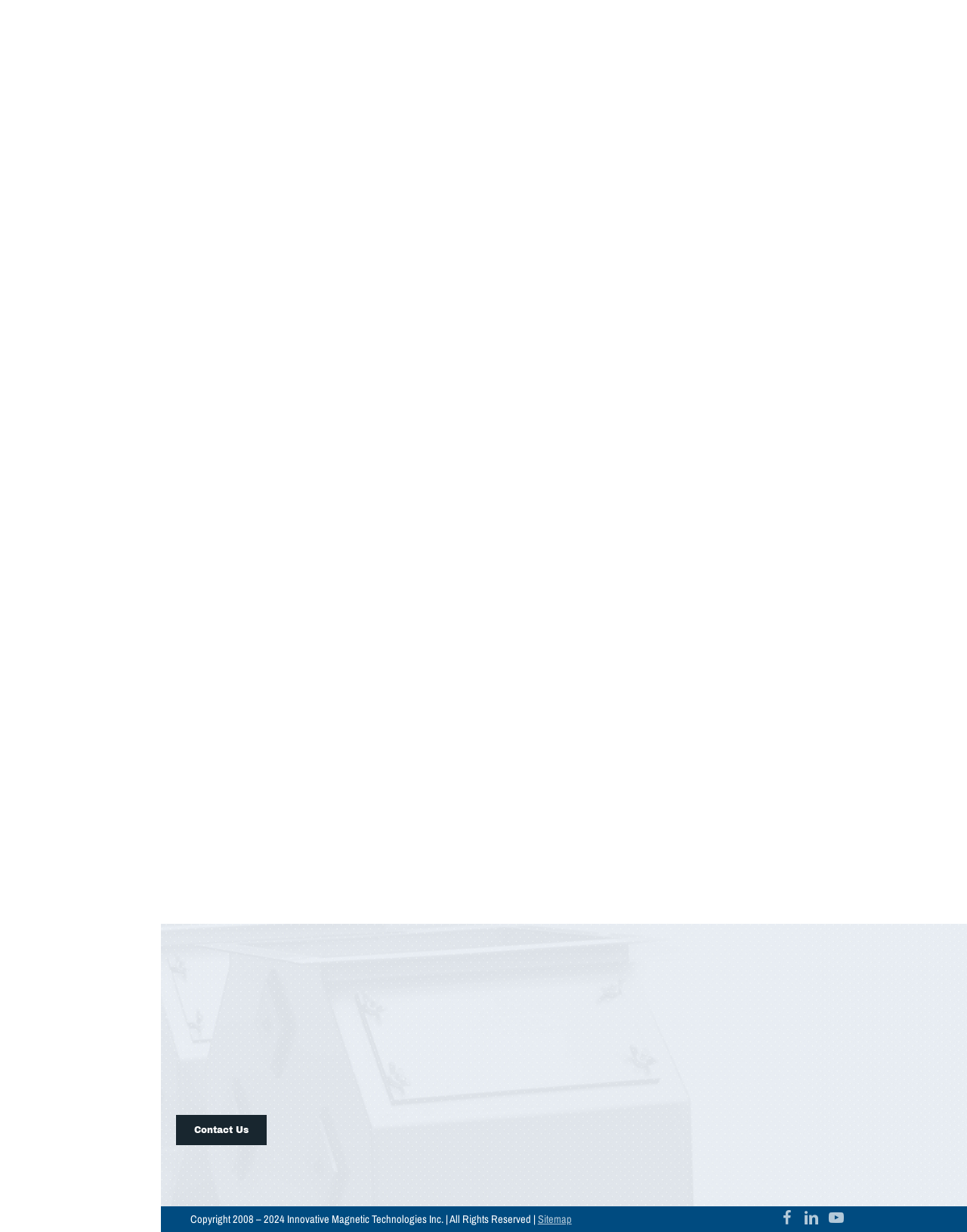Please specify the bounding box coordinates of the element that should be clicked to execute the given instruction: 'Read more about Suspended Plate Magnets'. Ensure the coordinates are four float numbers between 0 and 1, expressed as [left, top, right, bottom].

[0.391, 0.676, 0.609, 0.689]